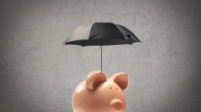What is the piggy bank representing?
Using the image as a reference, give an elaborate response to the question.

The image features a whimsical representation of financial security and protection, showcasing a piggy bank adorned with a small black umbrella perched atop it. This creative visual metaphor suggests safeguarding one's savings or investments against unforeseen economic challenges or downturns.